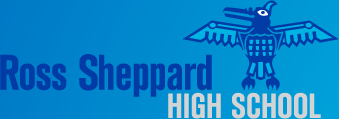Describe all significant details and elements found in the image.

The image showcases the logo of Ross Sheppard High School, prominently displayed against a vibrant blue background. The design features a stylized bird, which symbolizes strength and knowledge, flying beside the school's name, "Ross Sheppard," written in bold, uppercase letters. Below this, "HIGH SCHOOL" is featured in a contrasting font style, emphasizing the institution's identity. This logo encapsulates the school's commitment to education and reflects its community spirit.